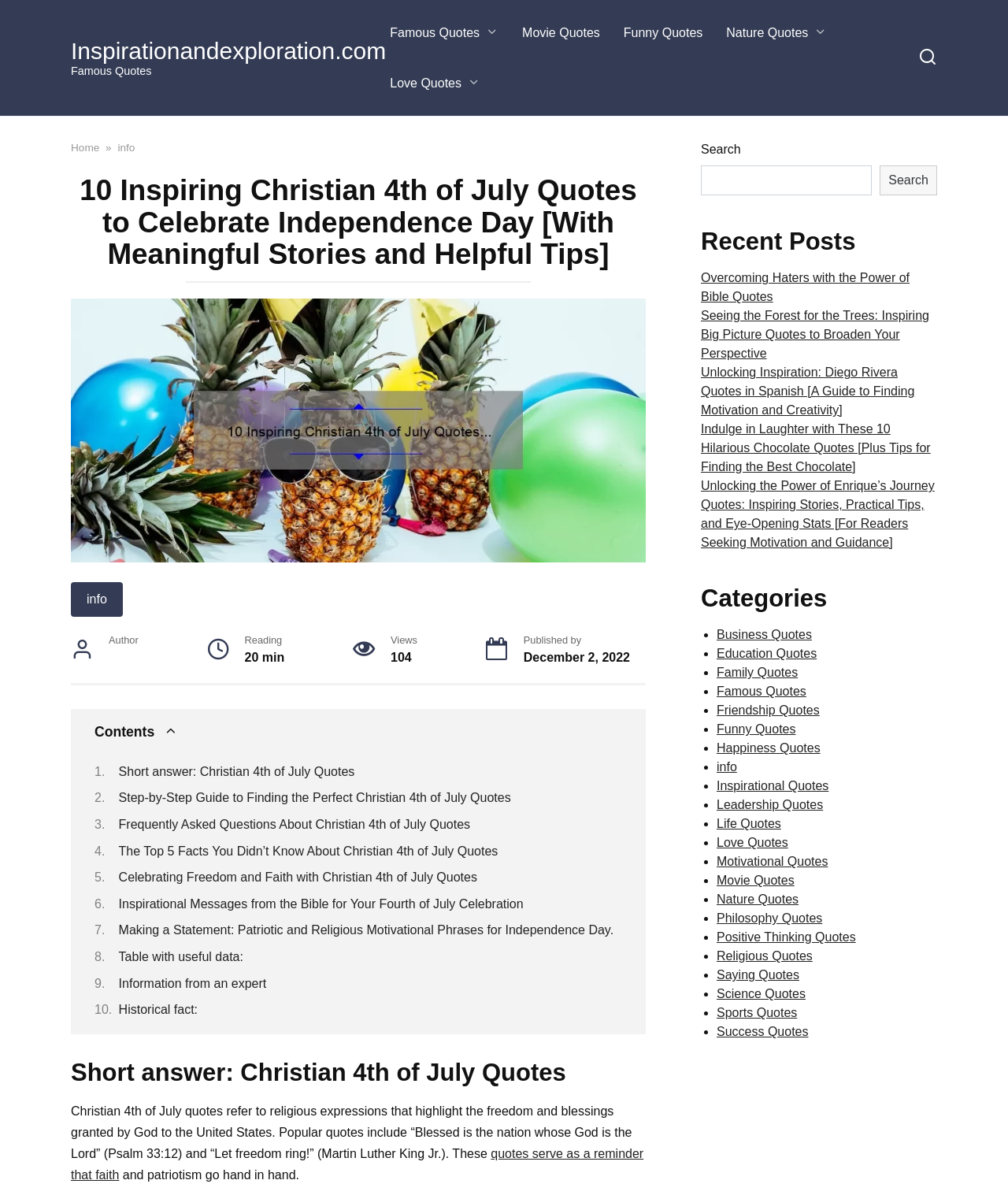Locate the bounding box coordinates of the element you need to click to accomplish the task described by this instruction: "Read the article about Christian 4th of July quotes".

[0.07, 0.147, 0.641, 0.227]